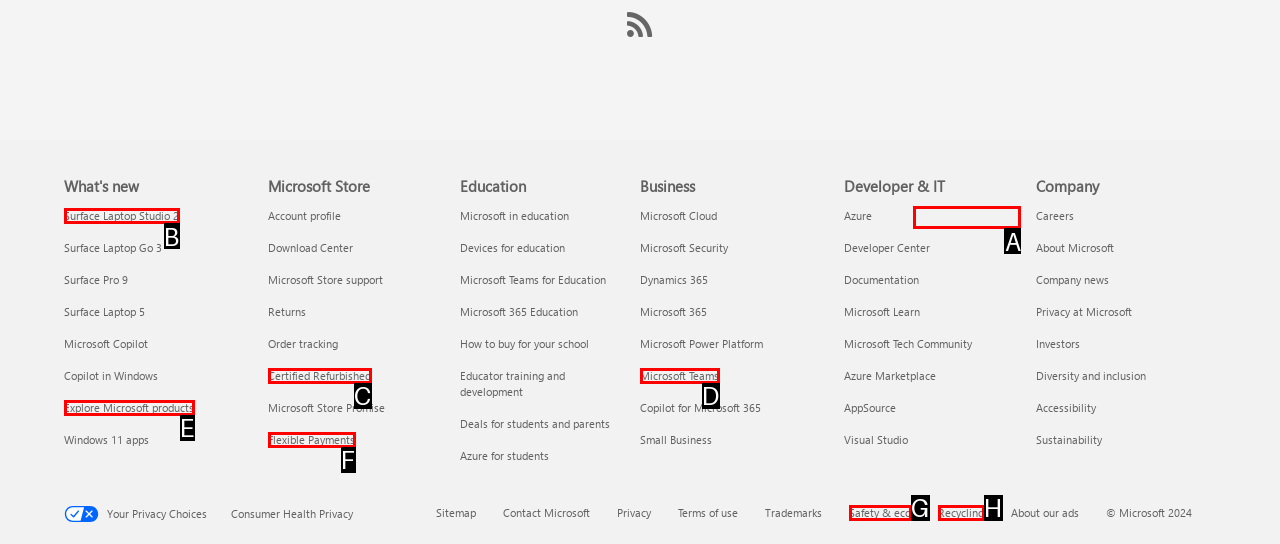For the task: View Surface Laptop Studio 2 What's new, identify the HTML element to click.
Provide the letter corresponding to the right choice from the given options.

B